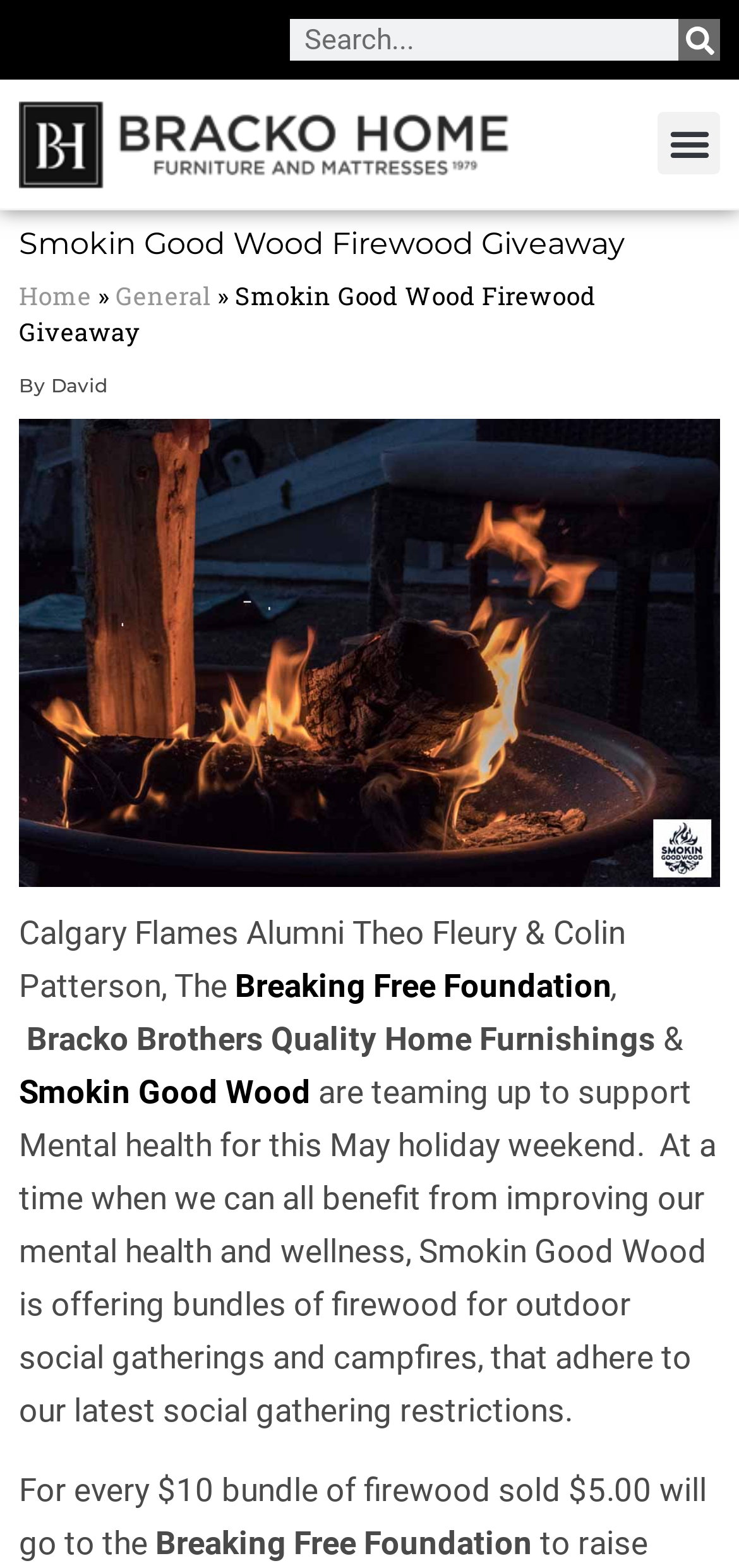Identify the bounding box coordinates of the HTML element based on this description: "By David".

[0.026, 0.237, 0.146, 0.255]